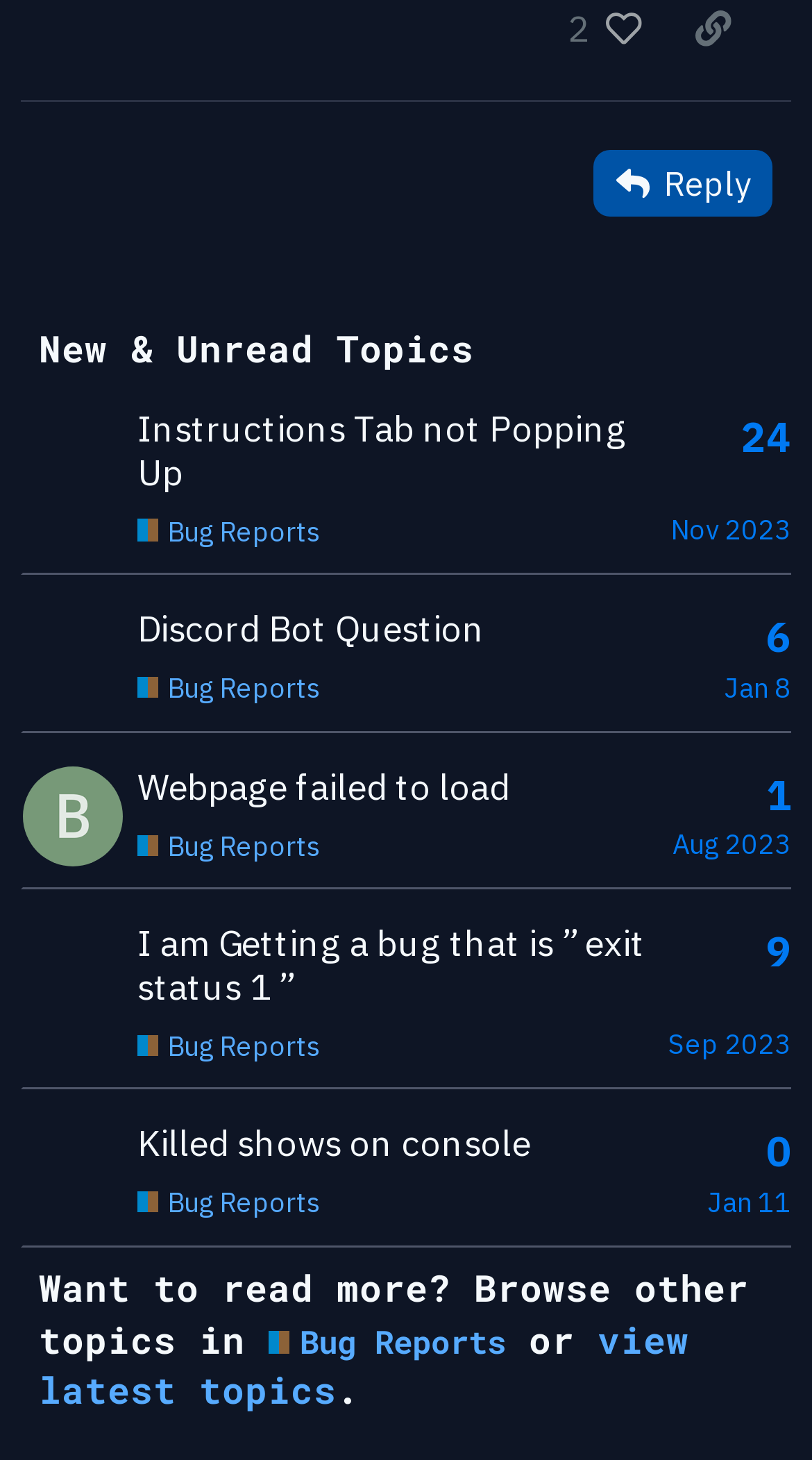Please find the bounding box coordinates of the element's region to be clicked to carry out this instruction: "View the latest topics".

[0.048, 0.901, 0.848, 0.969]